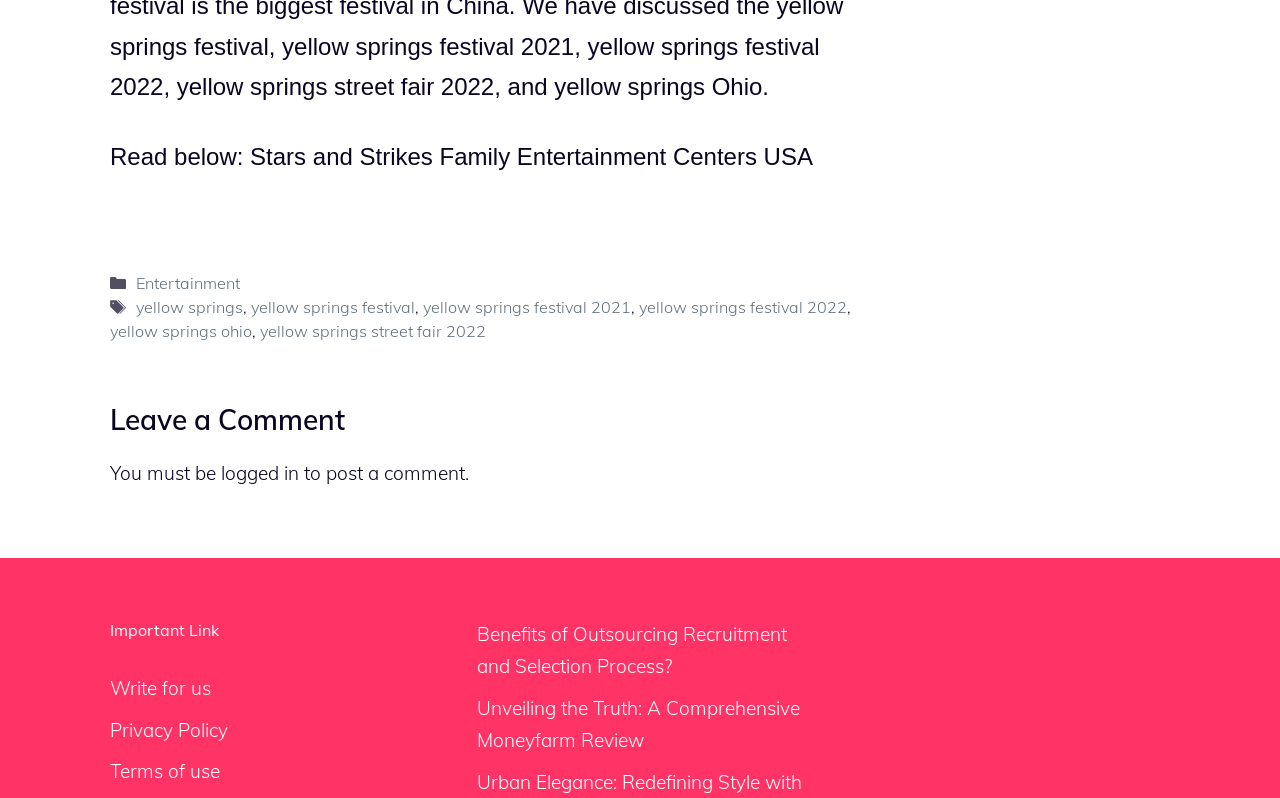What is required to post a comment?
Please provide a single word or phrase based on the screenshot.

Logged in